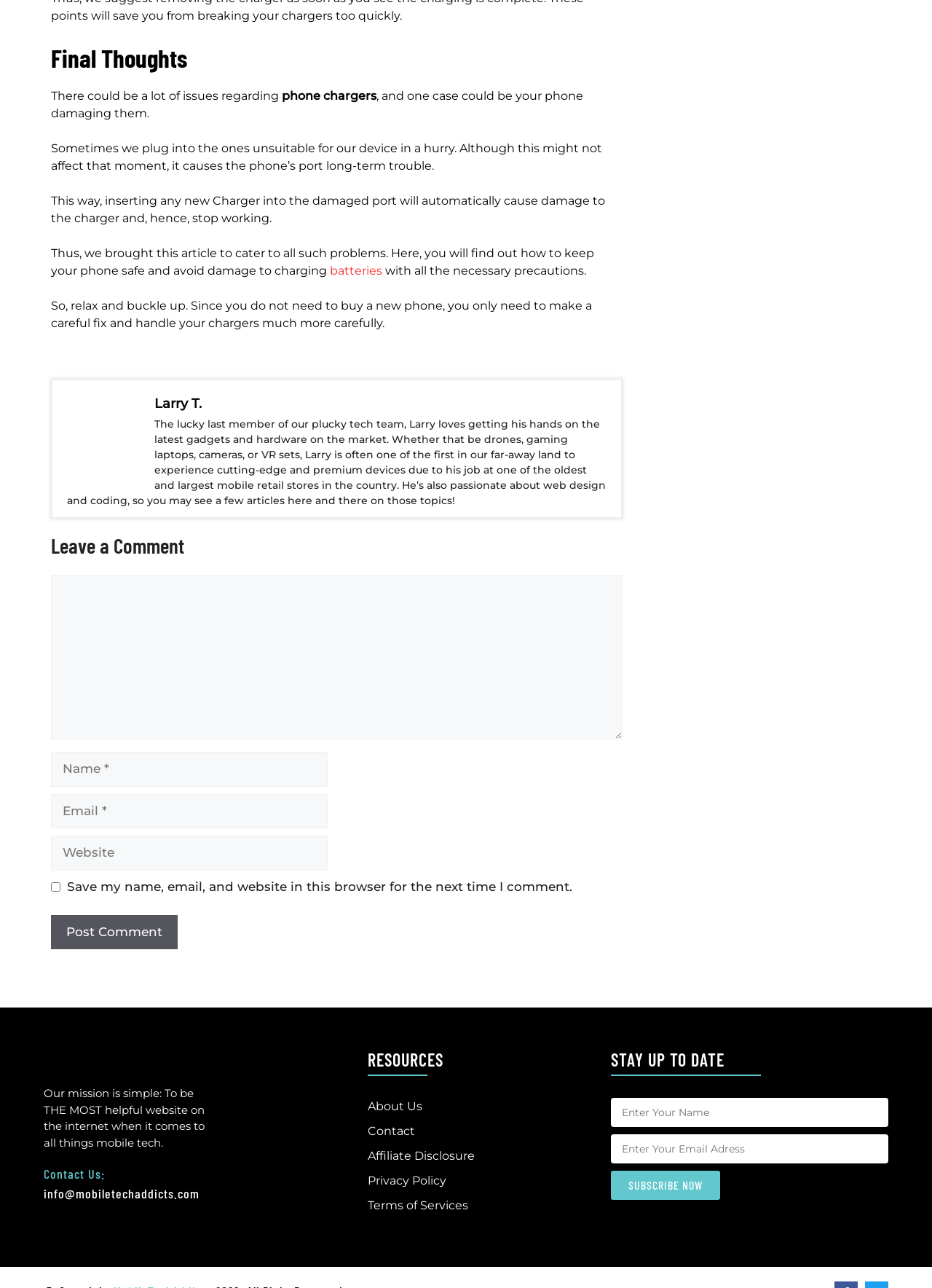Determine the bounding box coordinates of the clickable element to complete this instruction: "Get help and support". Provide the coordinates in the format of four float numbers between 0 and 1, [left, top, right, bottom].

None